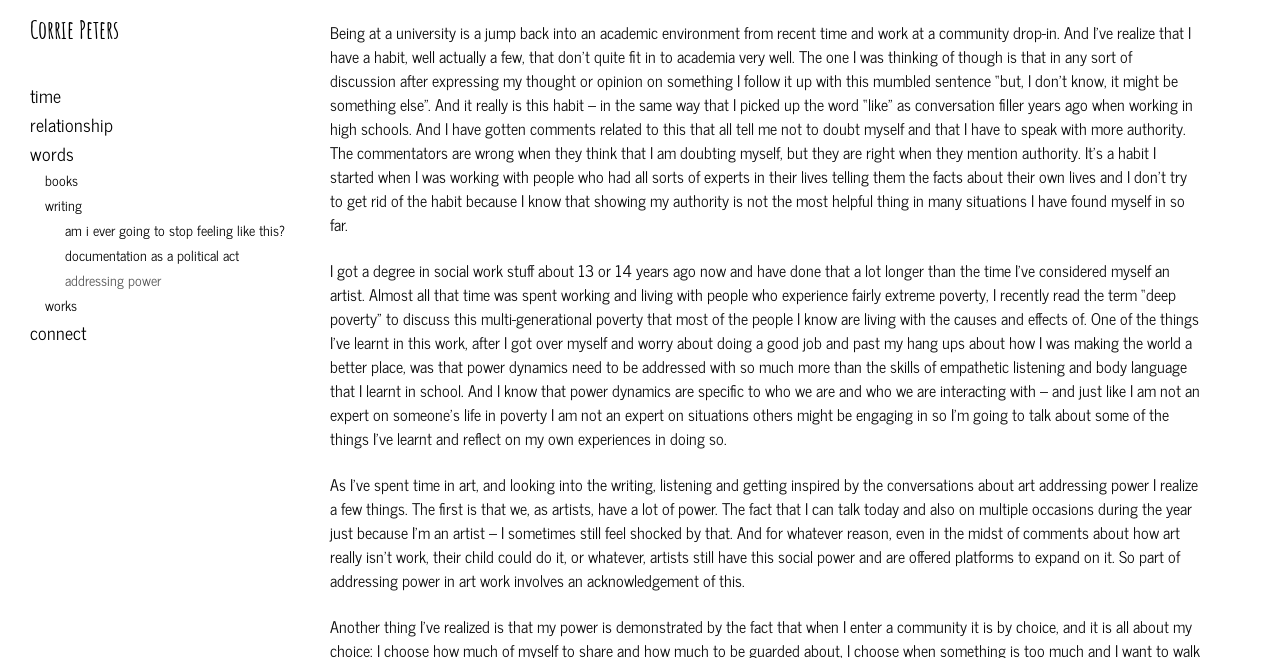Provide a short answer using a single word or phrase for the following question: 
What is the term used to describe multi-generational poverty?

Deep poverty